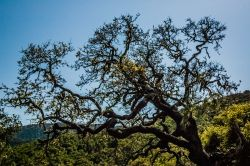What effect does the sunlight have on the scene?
Look at the image and answer the question using a single word or phrase.

Adds depth